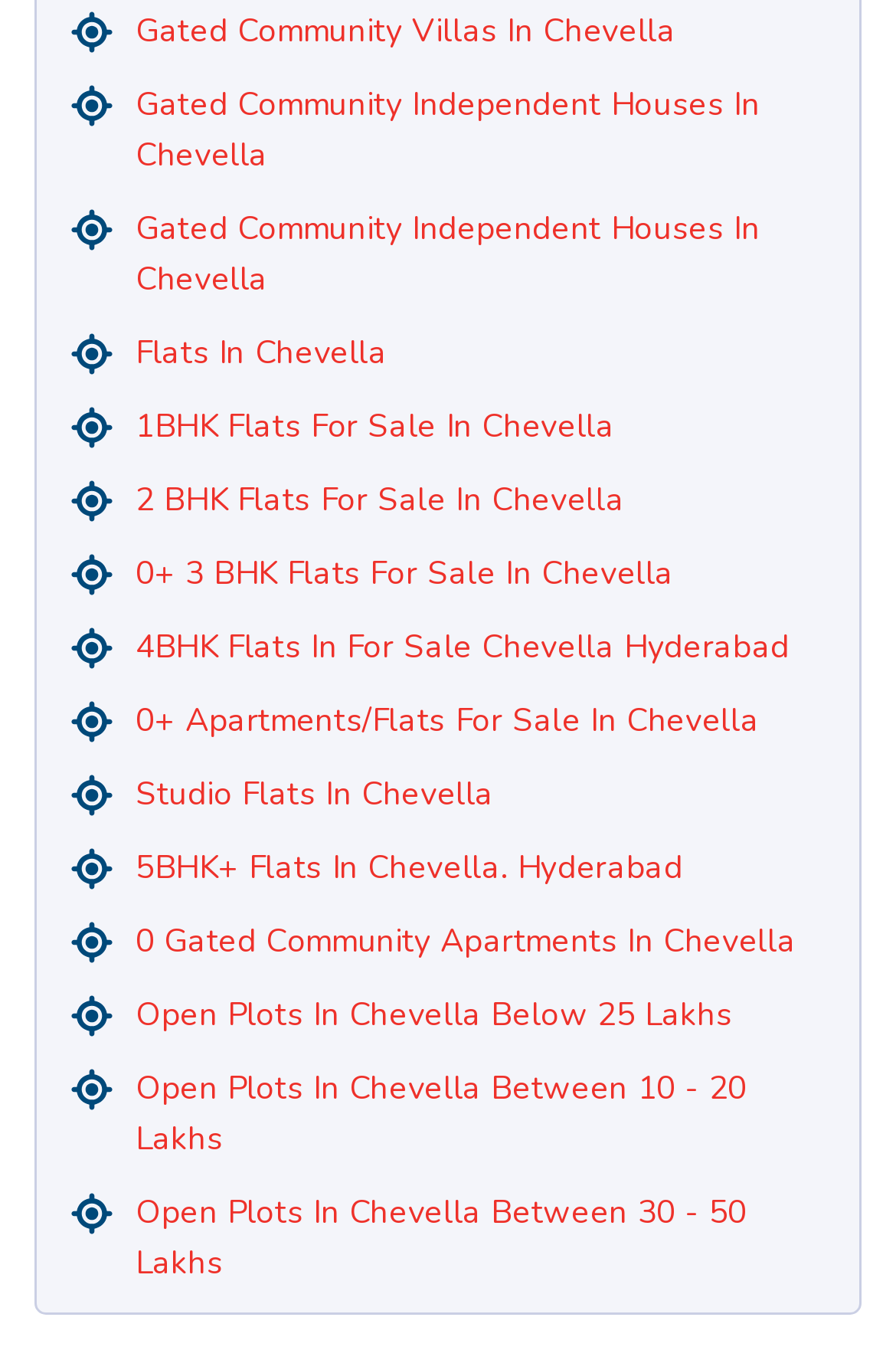Identify the bounding box coordinates necessary to click and complete the given instruction: "Browse 0+ apartments/flats for sale in Chevella".

[0.151, 0.516, 0.847, 0.553]